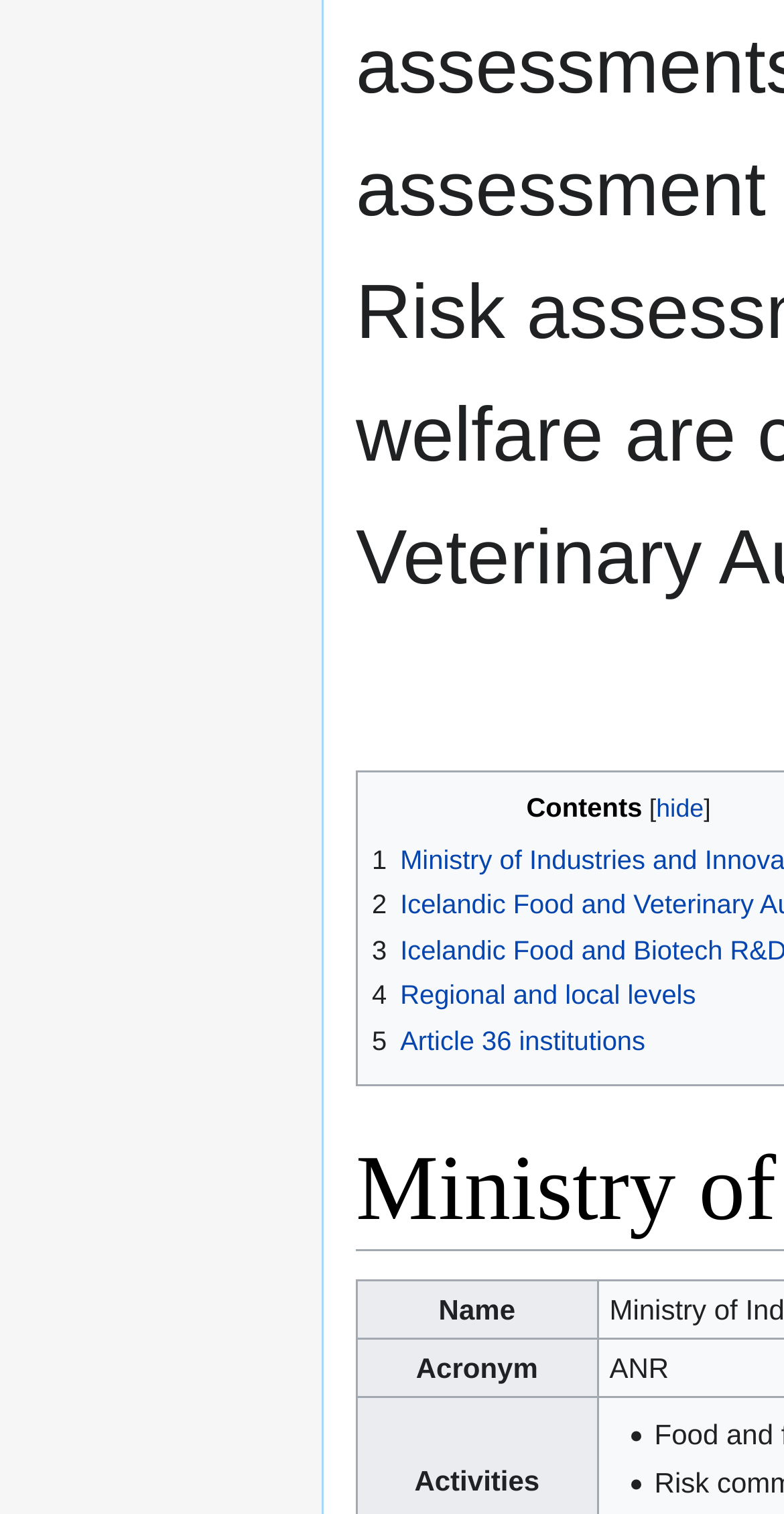What is the text of the first link under 'Contents'?
Give a single word or phrase as your answer by examining the image.

4 Regional and local levels